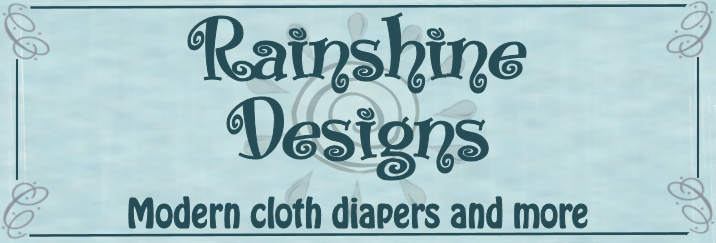Detail all significant aspects of the image you see.

The image showcases the logo of "Rainshine Designs," a brand specializing in modern cloth diapers and related products. The logo features a whimsical font that emphasizes creativity and comfort, with the words "Rainshine Designs" prominently displayed in a playful style. Below the brand name, the tagline "Modern cloth diapers and more" highlights the company's focus on eco-friendly diaper solutions and additional baby-related items. The background is a soft, inviting blue, complemented by decorative elements that enhance the overall charm of the logo. This branding reflects a commitment to stylish and functional products for families seeking sustainable alternatives.